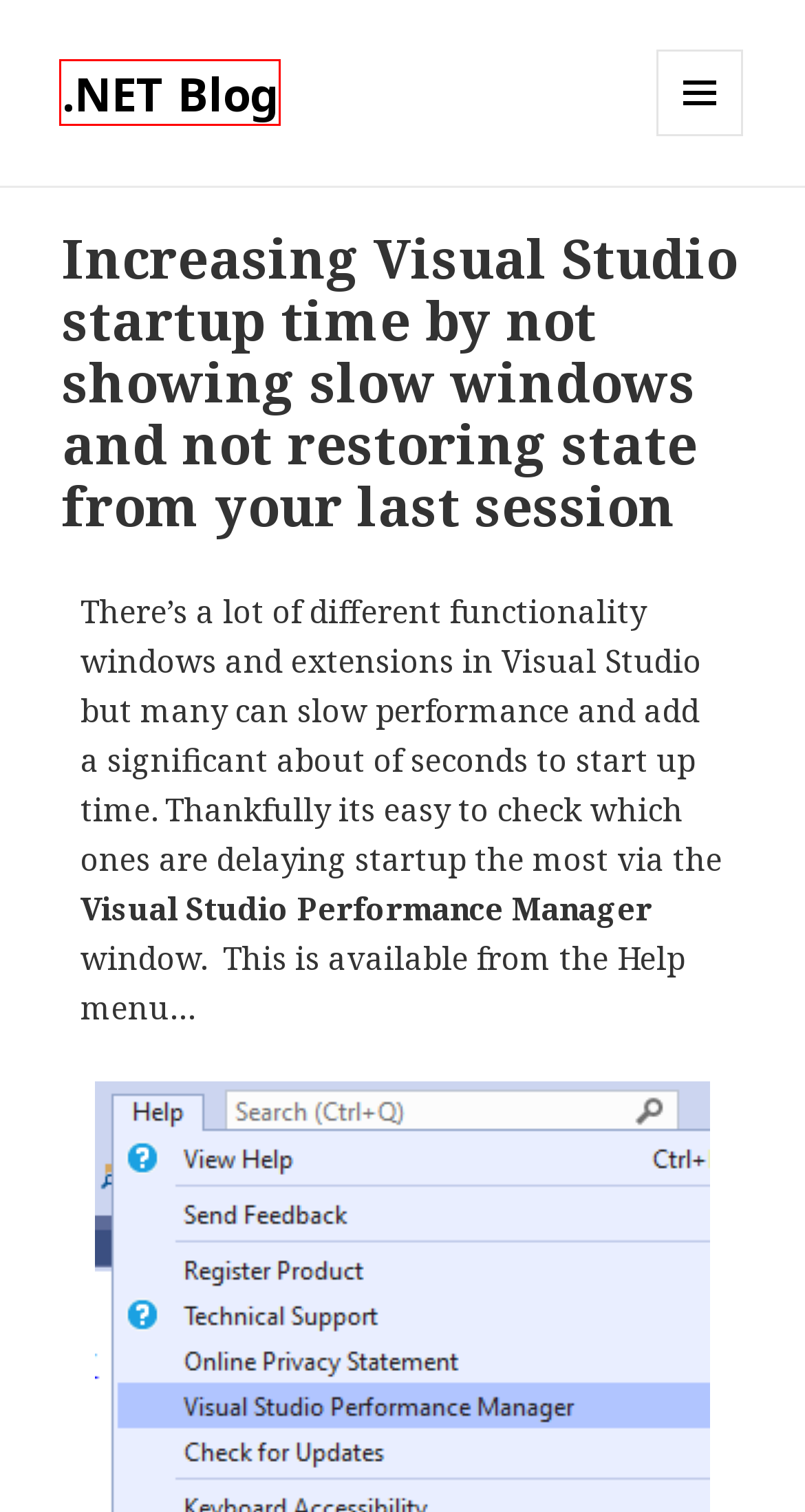Given a webpage screenshot with a red bounding box around a UI element, choose the webpage description that best matches the new webpage after clicking the element within the bounding box. Here are the candidates:
A. How to show query window on startup in SQL Server Management Studio
B. Using Visual Studio Task List window to view todo items - todo visual studio
C. Visual Studio Blog
D. Showing Visual Studio pinned tabs in a separate row
E. Running multiple projects in Visual Studio at once
F. Blog Tool, Publishing Platform, and CMS – WordPress.org
G. .NET, Visual Studio and Entity Framework blog
H. MVC Razor views not refreshing after changes to .CSHTML in .NET Core 3

G